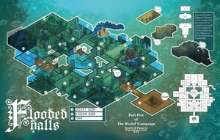What is the title of the broader narrative context?
Provide a comprehensive and detailed answer to the question.

The caption states that the smaller inset in the upper right provides a guide or overview of the broader narrative context, which is specifically identified as 'Part Five: The Raided Campaign', hinting that this map is a continuation of an evolving storyline.